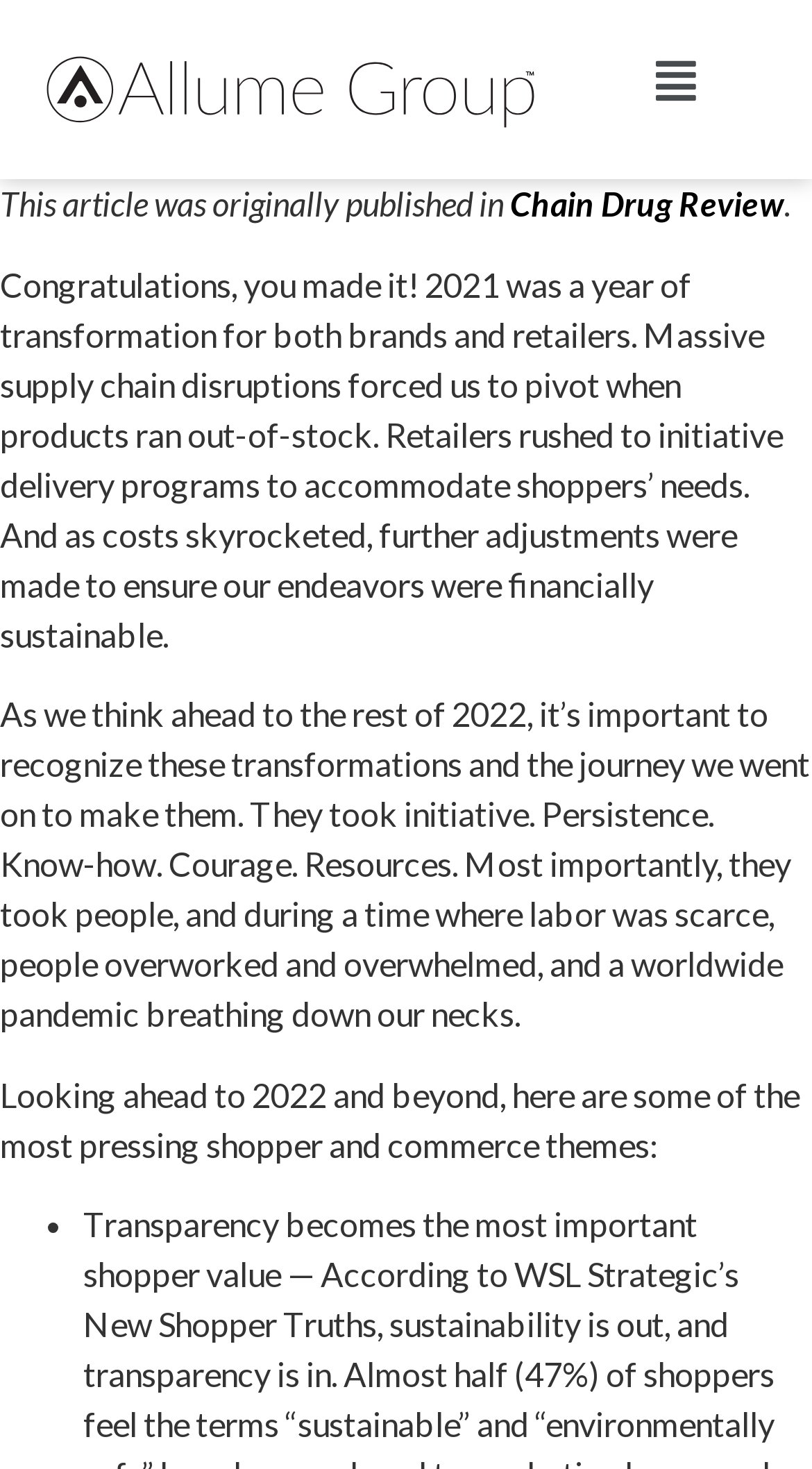Find the UI element described as: "Chain Drug Review" and predict its bounding box coordinates. Ensure the coordinates are four float numbers between 0 and 1, [left, top, right, bottom].

[0.628, 0.125, 0.966, 0.152]